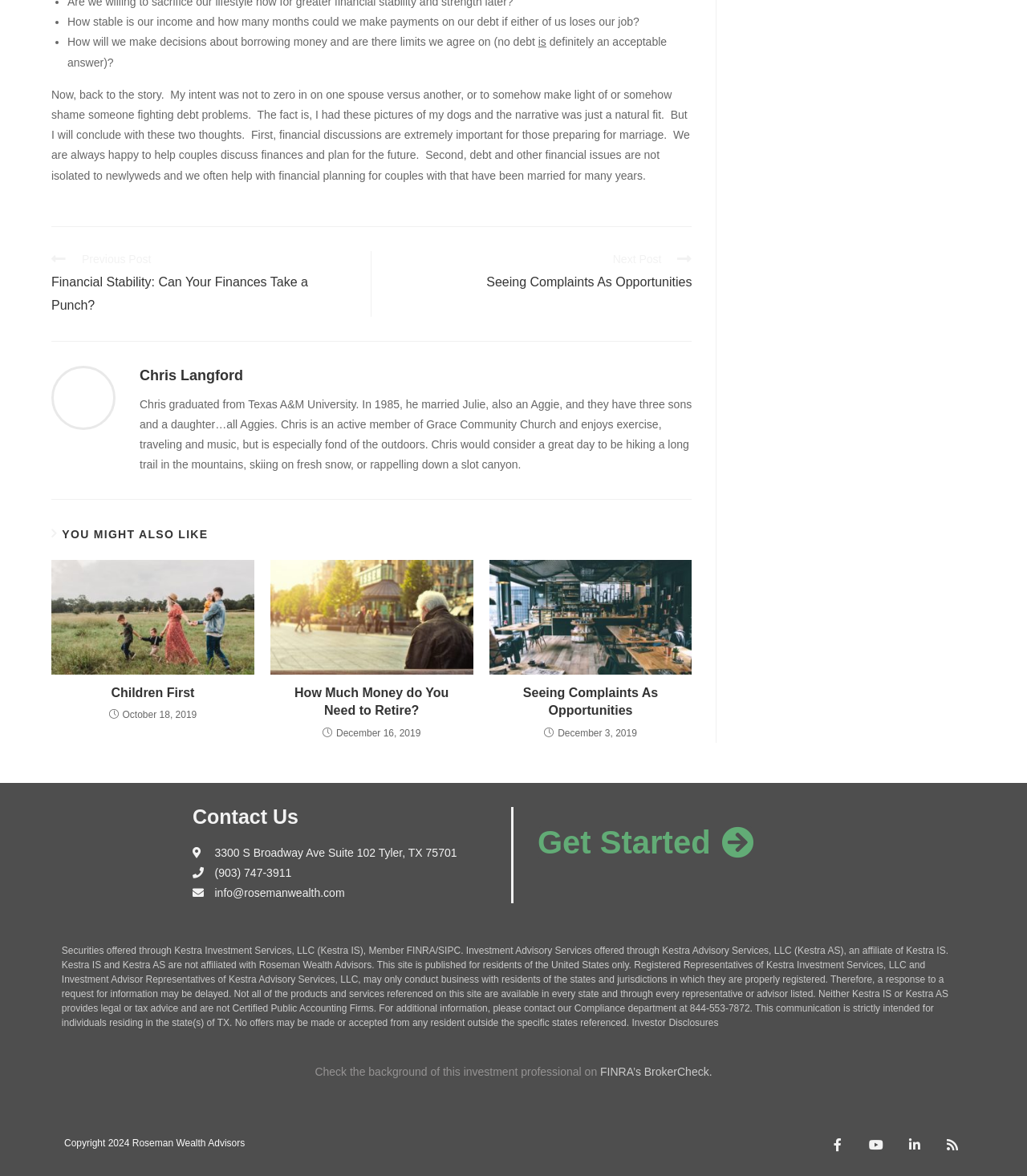Specify the bounding box coordinates of the region I need to click to perform the following instruction: "Contact Us". The coordinates must be four float numbers in the range of 0 to 1, i.e., [left, top, right, bottom].

[0.188, 0.686, 0.498, 0.703]